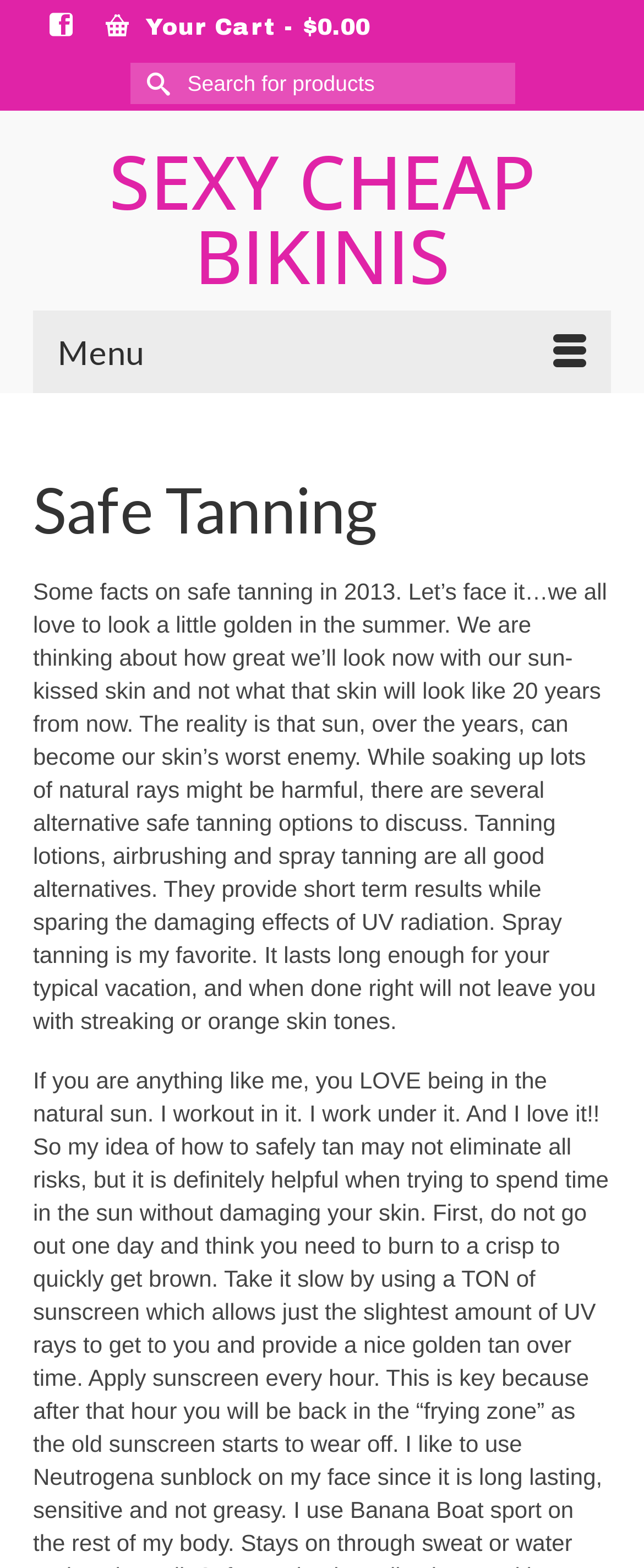What is the recommended alternative to traditional sunbathing?
Refer to the screenshot and respond with a concise word or phrase.

Spray tanning